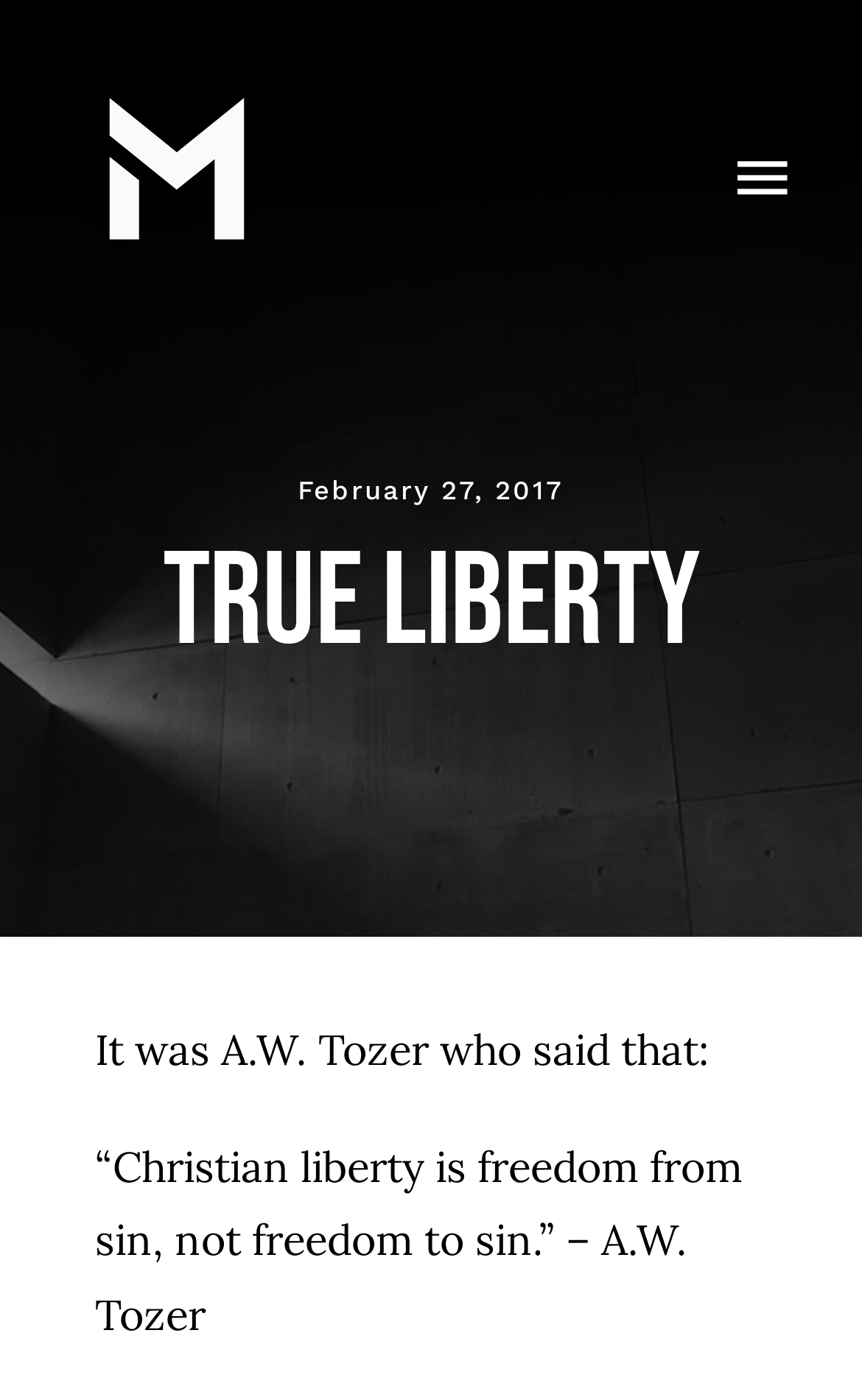Detail the features and information presented on the webpage.

The webpage is titled "True Liberty - Matt Cote" and features a prominent link to "Matt Cote – Author – Matt Cote Ministries" at the top left, accompanied by a corresponding image. 

Below this, a navigation menu labeled "Main Menu" spans across the top of the page, containing a toggle button on the right side. The menu consists of four links: "ABOUT", "BOOKS", "BLOG", and "CONTACT", arranged from left to right.

Further down, there are two headings: "February 27, 2017" and "True Liberty", which are centered on the page. 

Under the "True Liberty" heading, there is a quote from A.W. Tozer, which states "Christian liberty is freedom from sin, not freedom to sin." The quote is attributed to A.W. Tozer and takes up a significant portion of the page.